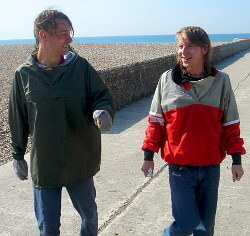Examine the image carefully and respond to the question with a detailed answer: 
What is the surface of the beach in the background?

The caption explicitly states that the background features a 'pebbled beach', which indicates that the surface of the beach is covered with pebbles.